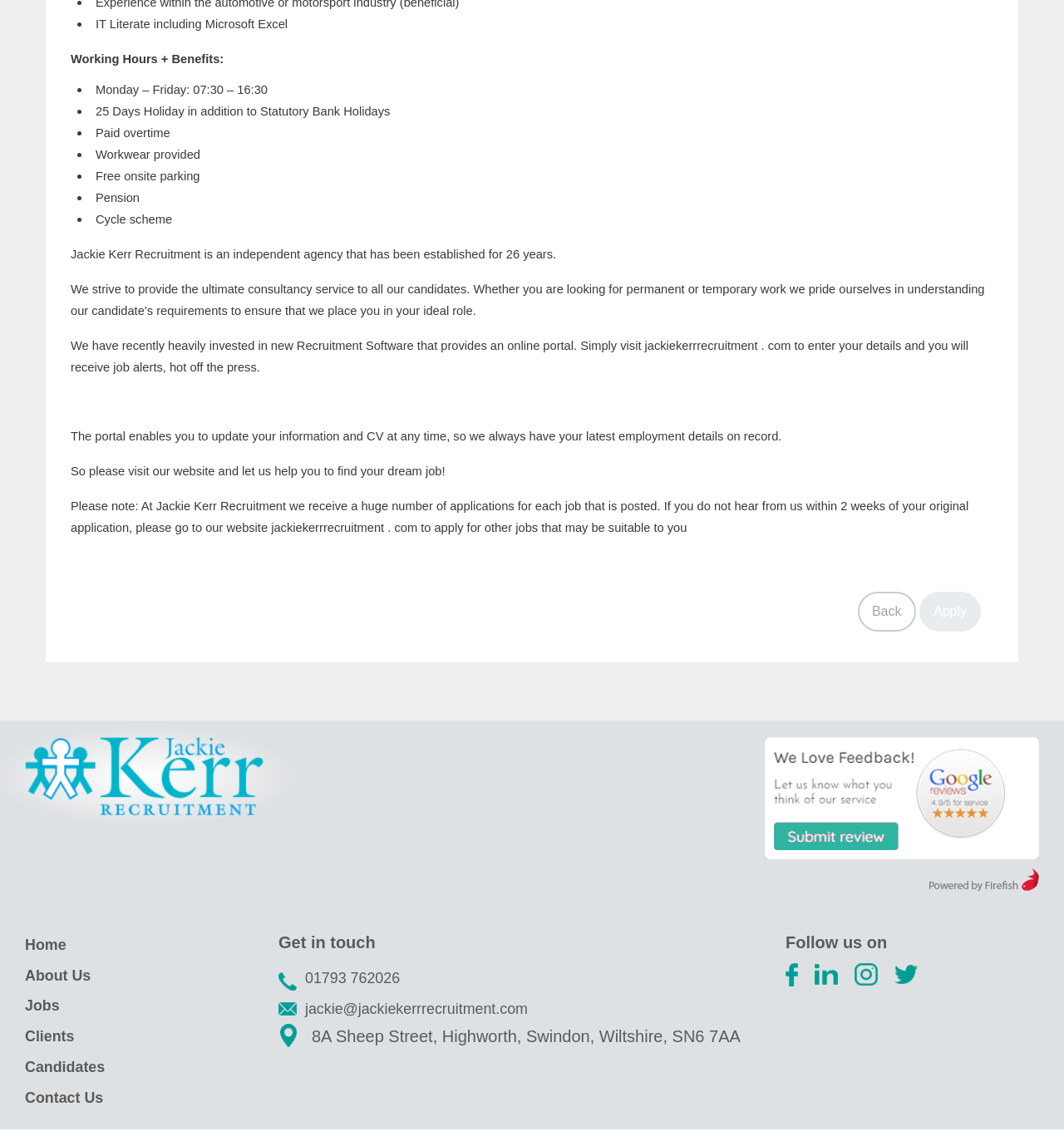What is the address of the recruitment agency?
From the screenshot, provide a brief answer in one word or phrase.

8A Sheep Street, Highworth, Swindon, Wiltshire, SN6 7AA